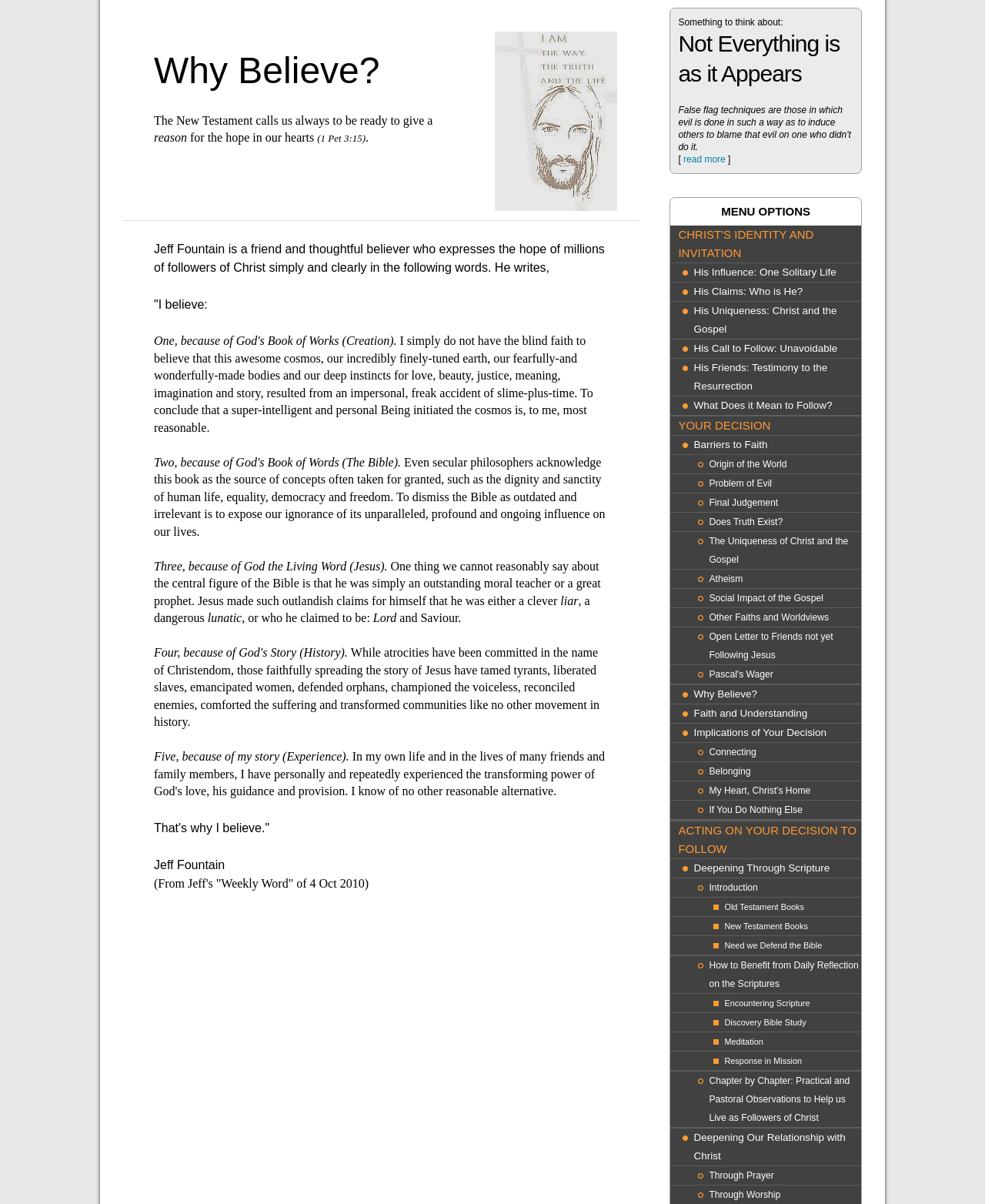Using the description: "Atheism", determine the UI element's bounding box coordinates. Ensure the coordinates are in the format of four float numbers between 0 and 1, i.e., [left, top, right, bottom].

[0.72, 0.473, 0.874, 0.489]